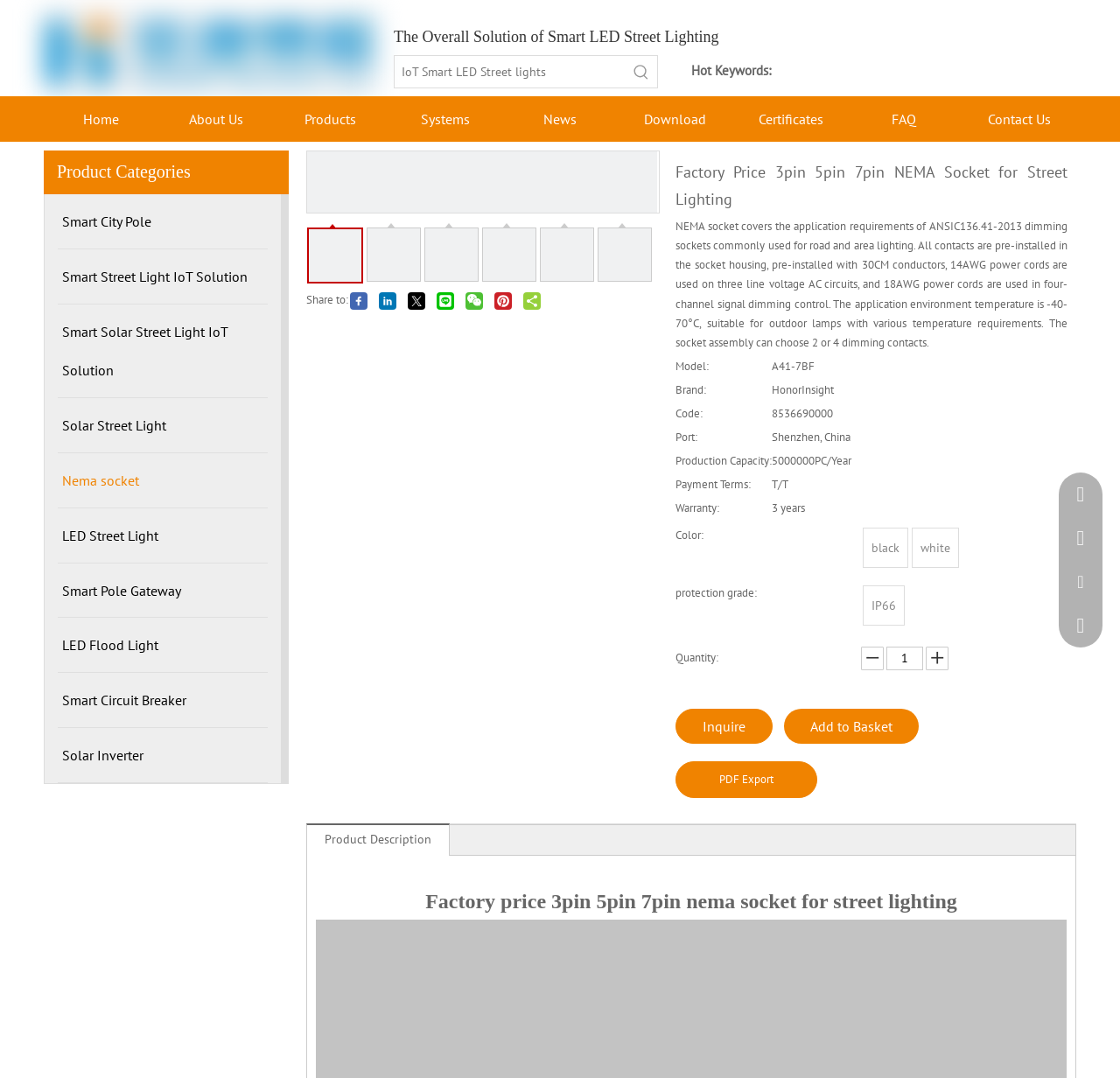Please answer the following question using a single word or phrase: 
What is the warranty period of NEMA socket?

3 years